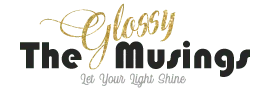Elaborate on all the key elements and details present in the image.

The image features the logo of "The Glossy Musings," a platform dedicated to sharing insights and reflections across various topics. The logo is stylized with a blend of elegant fonts; "Glossy" is rendered in a shimmering gold, exuding a sense of brightness and positivity, while "The Musings" is presented in a bold black typeface, providing a strong visual contrast. Below the main title, the tagline "Let Your Light Shine" emphasizes the site's uplifting and inspiring mission. This logo encapsulates the brand's focus on empowerment and encouragement, inviting readers to engage with its content.